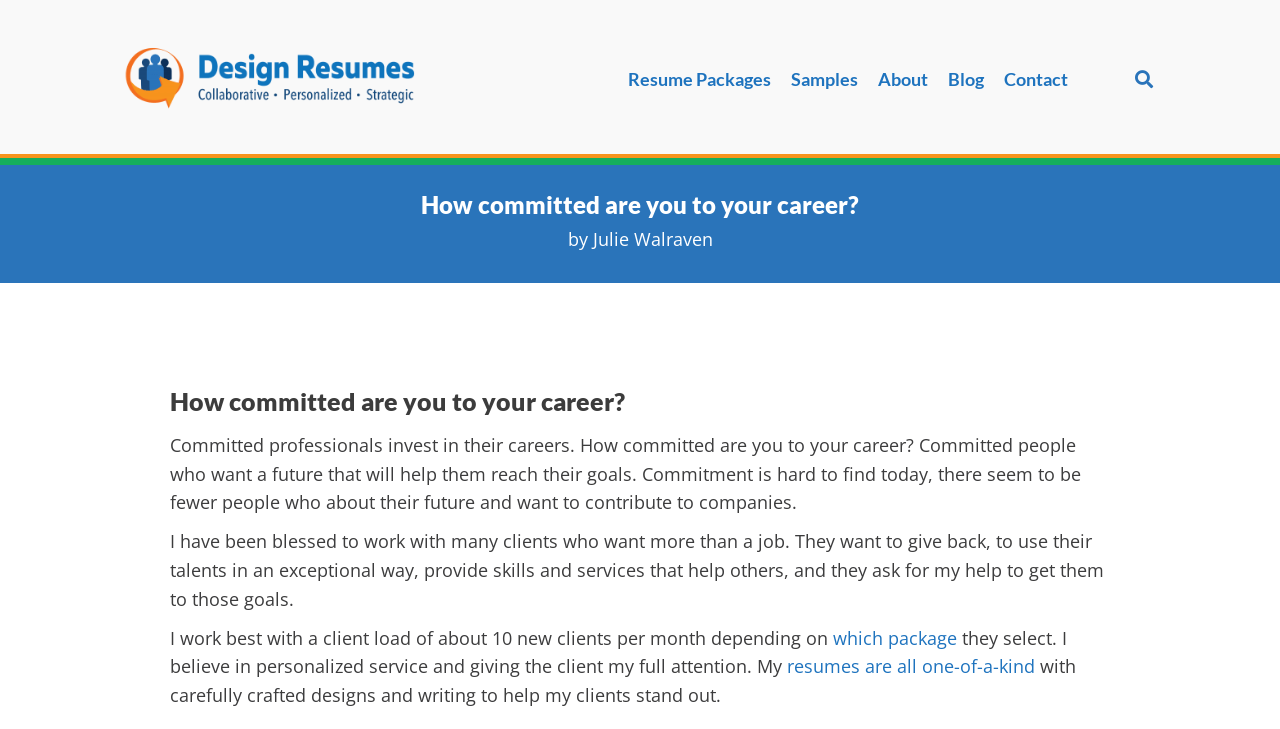What is unique about the author's resumes?
Please provide a detailed and comprehensive answer to the question.

According to the webpage, the author's resumes are 'all one-of-a-kind with carefully crafted designs and writing to help my clients stand out', indicating that each resume is unique and tailored to the individual client.